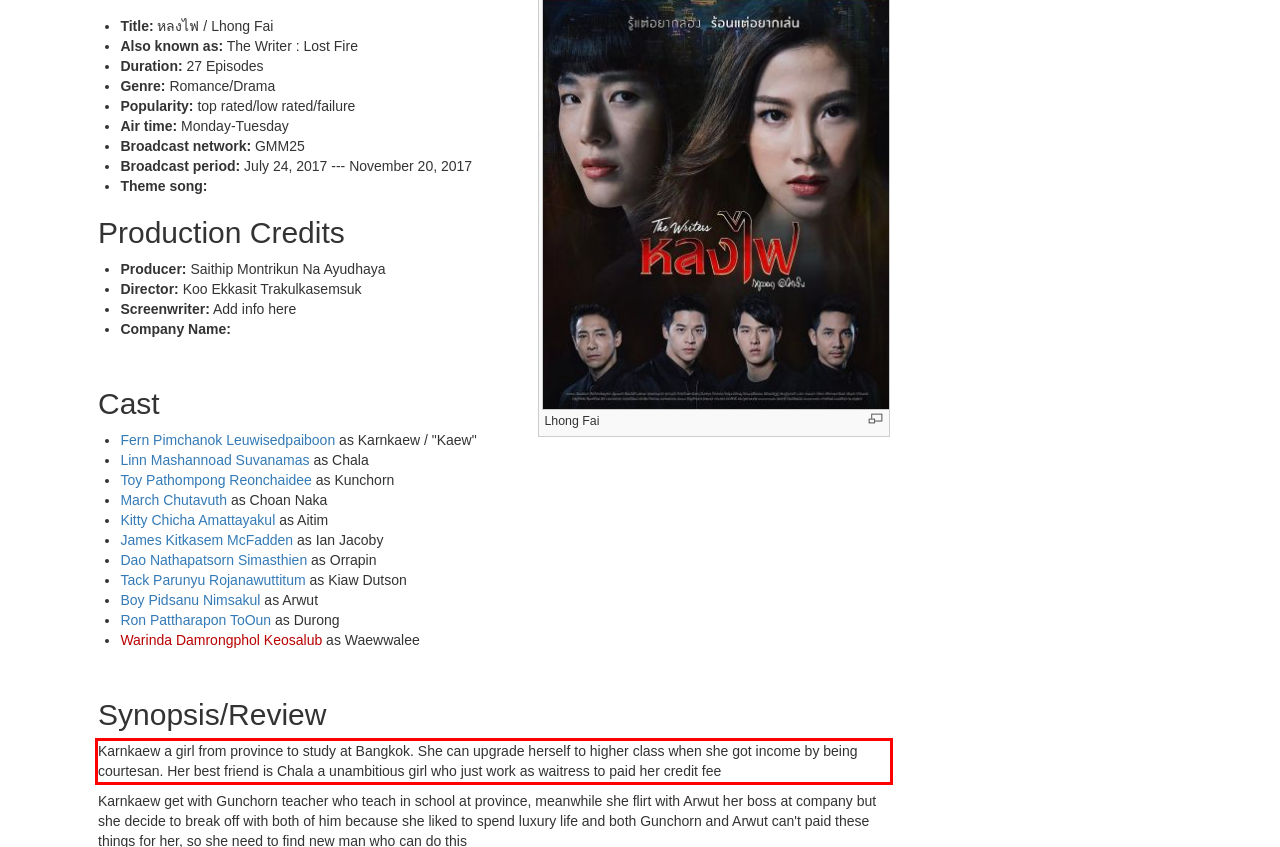Please analyze the screenshot of a webpage and extract the text content within the red bounding box using OCR.

Karnkaew a girl from province to study at Bangkok. She can upgrade herself to higher class when she got income by being courtesan. Her best friend is Chala a unambitious girl who just work as waitress to paid her credit fee